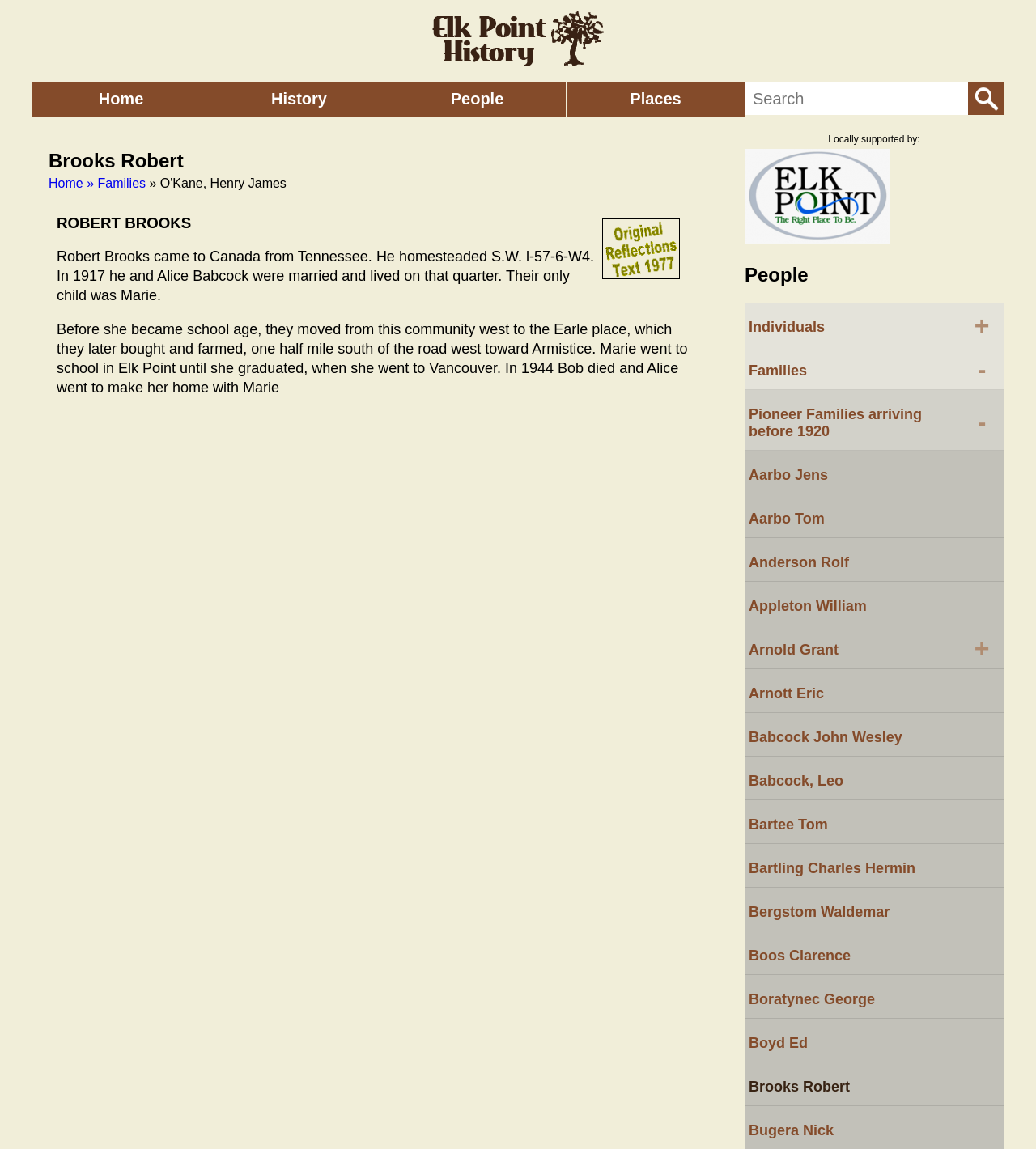Answer the question with a brief word or phrase:
How many links are there in the 'People' section?

14